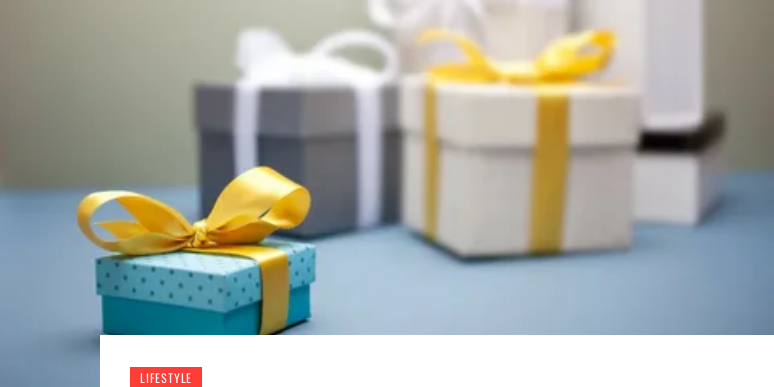Using a single word or phrase, answer the following question: 
What is the occasion for which the gifts are intended?

Wedding